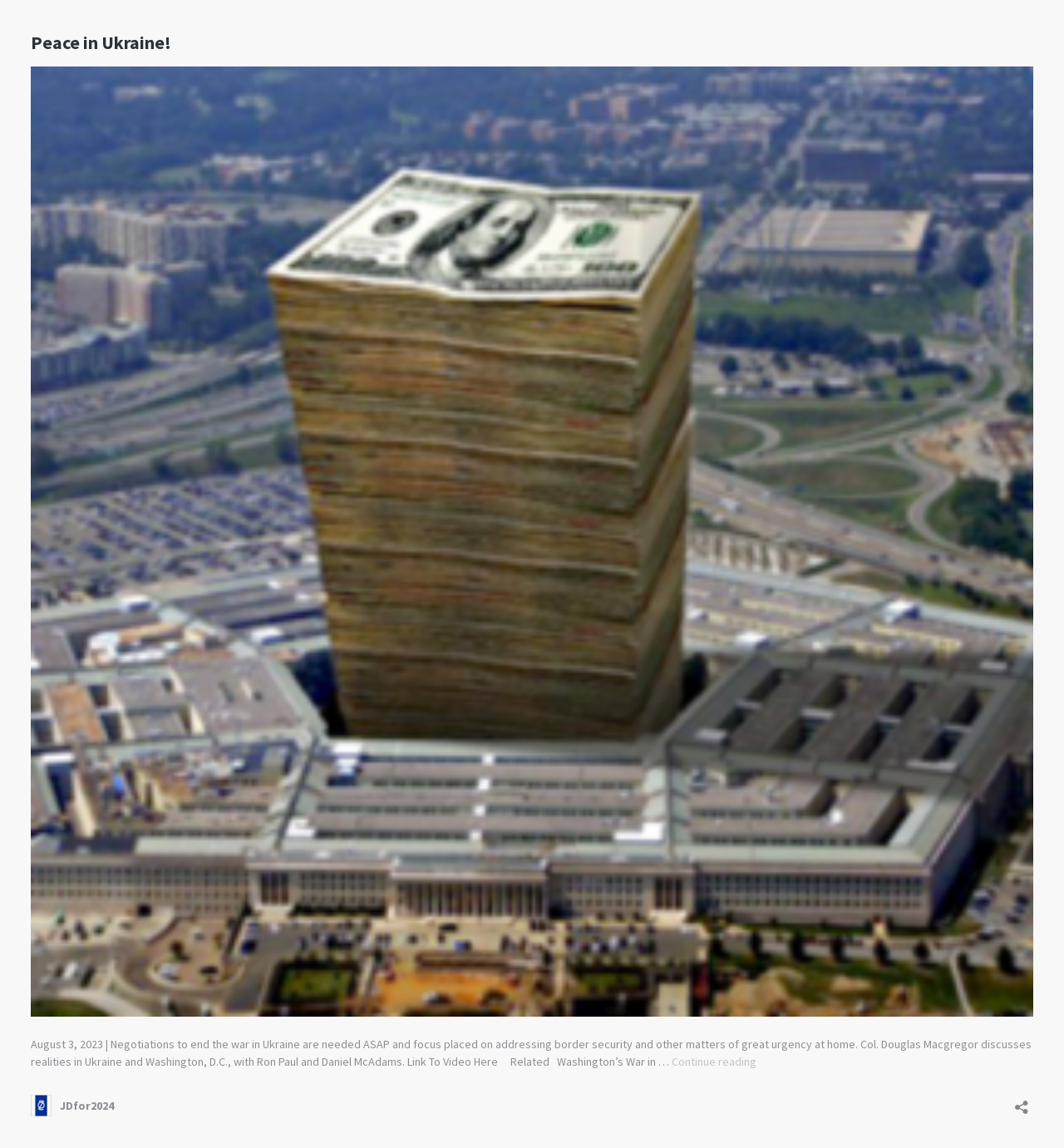Find the bounding box coordinates of the UI element according to this description: "Peace in Ukraine!".

[0.029, 0.027, 0.161, 0.047]